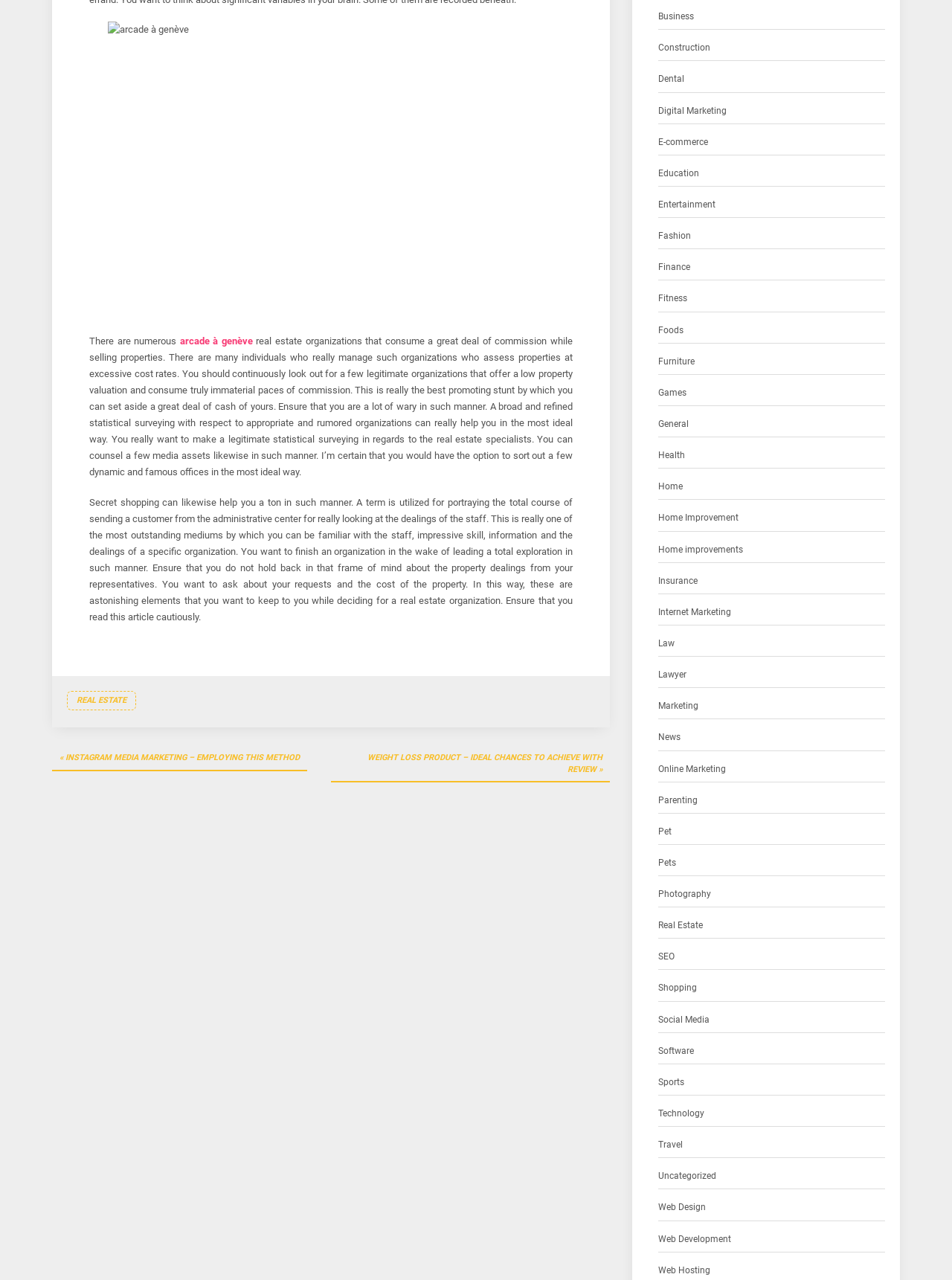Determine the bounding box of the UI component based on this description: "Children & Youth". The bounding box coordinates should be four float values between 0 and 1, i.e., [left, top, right, bottom].

None